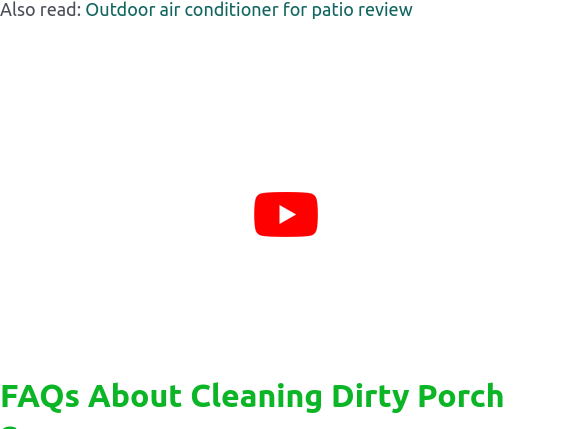What is the topic of the video?
Based on the image, answer the question with as much detail as possible.

The video title 'Outdoor air conditioner for patio review' suggests that the content of the video is a review of an outdoor air conditioner designed for patios, which is relevant to maintaining clean and functional outdoor areas.